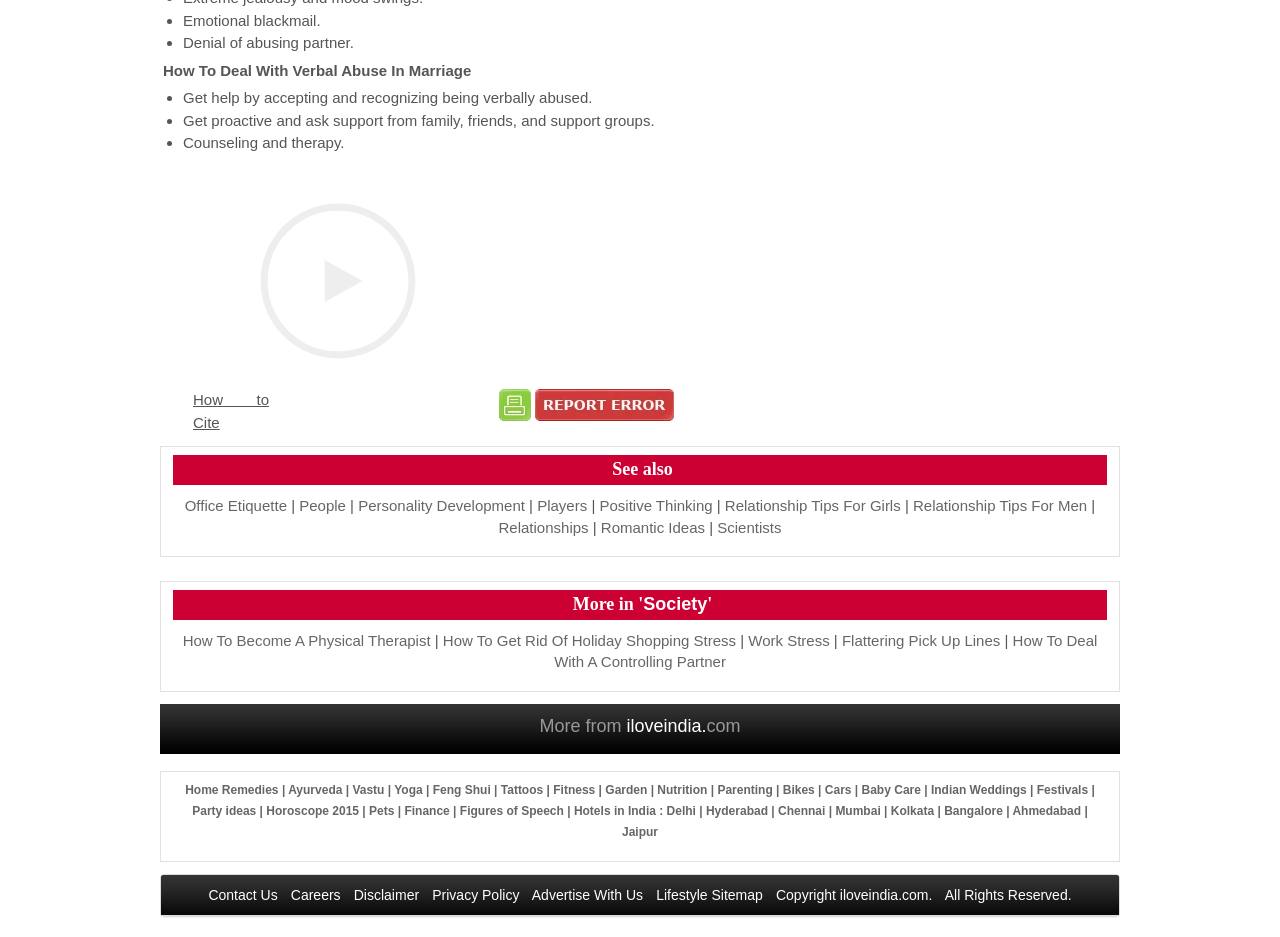Please identify the coordinates of the bounding box that should be clicked to fulfill this instruction: "Click on 'How to Cite'".

[0.151, 0.418, 0.21, 0.46]